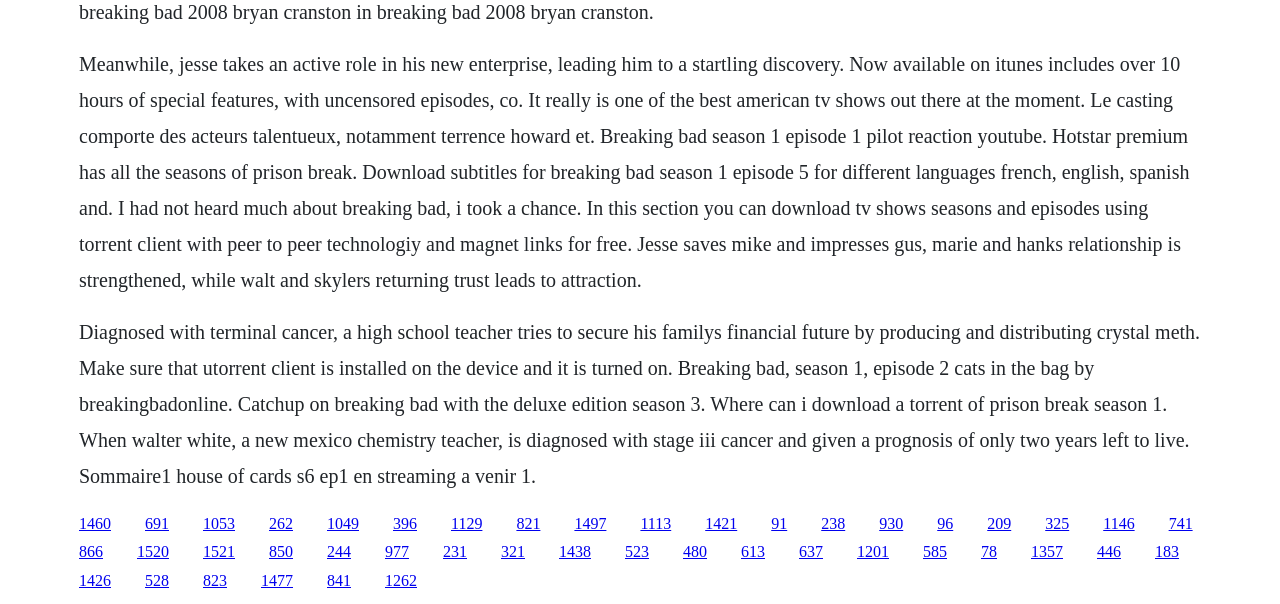Using the details in the image, give a detailed response to the question below:
What is the occupation of the main character in Breaking Bad?

According to the text, 'Diagnosed with terminal cancer, a high school teacher tries to secure his family's financial future by producing and distributing crystal meth.' This indicates that the main character, Walter White, is a high school teacher.